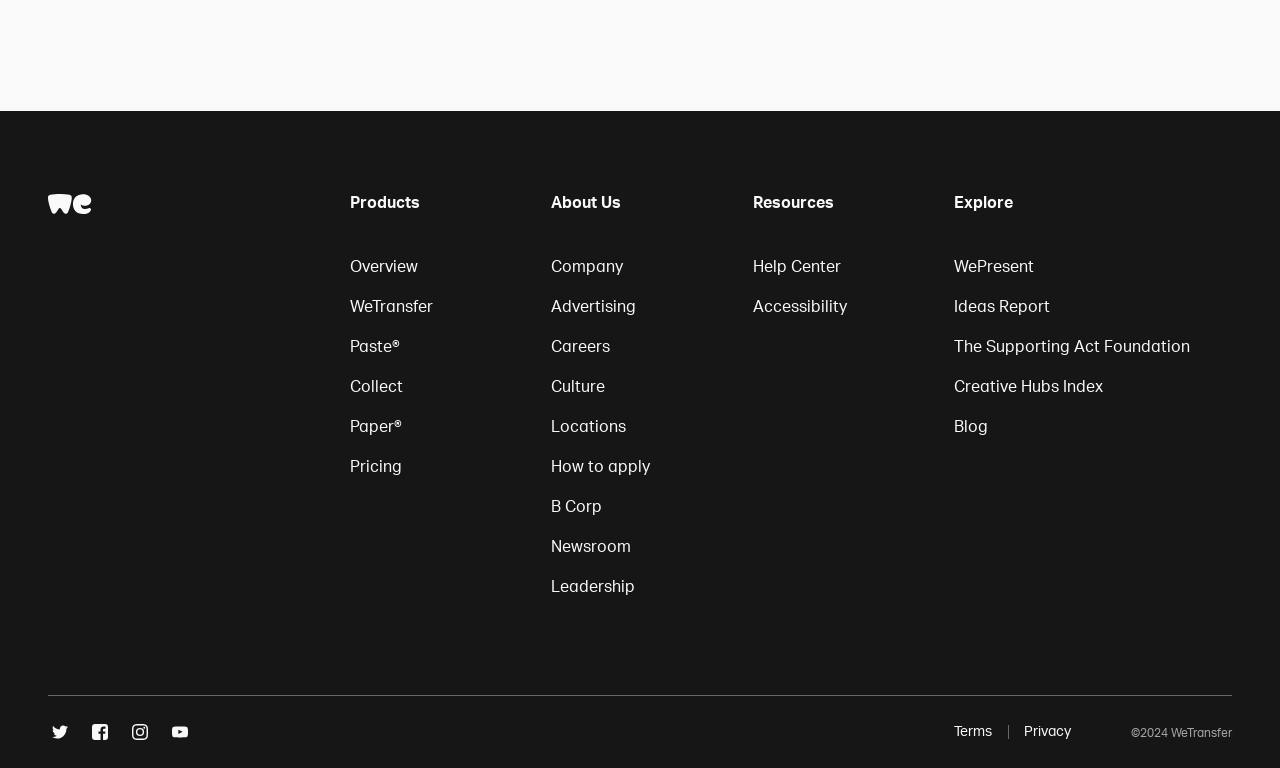Please use the details from the image to answer the following question comprehensively:
What is the last link in the About Us category?

The last link in the About Us category is Leadership, which can be found by scrolling down the About Us section.